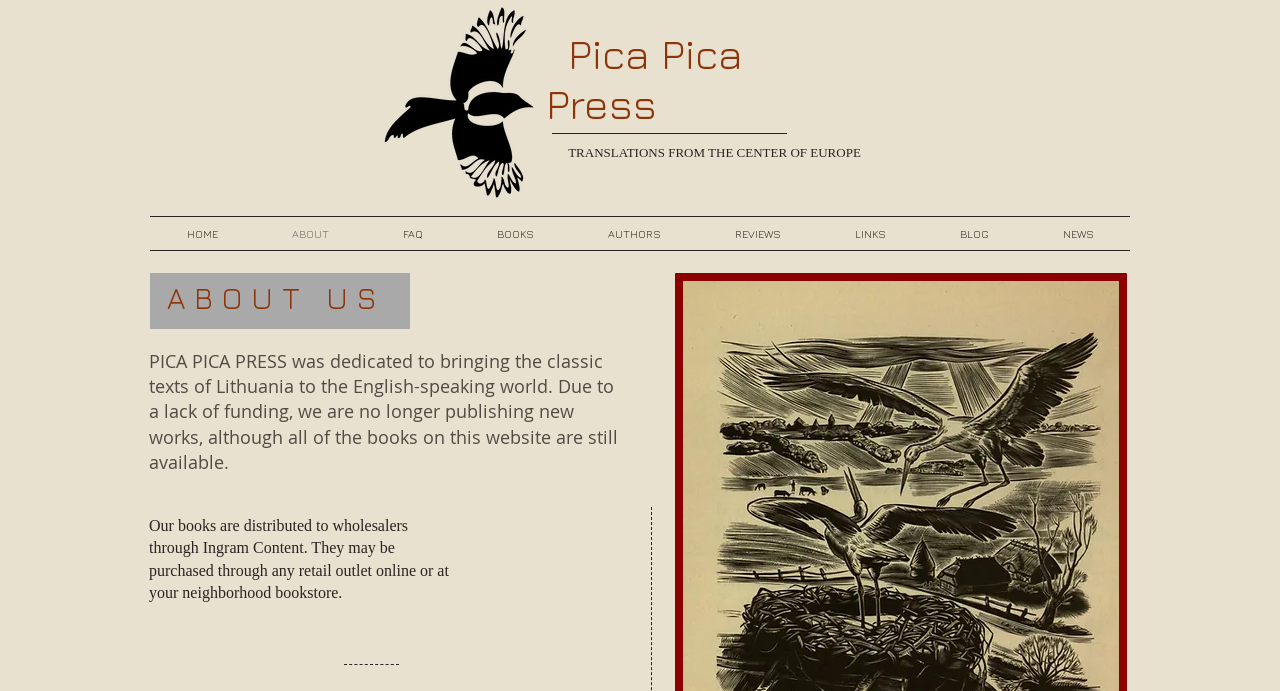Please locate the bounding box coordinates of the element's region that needs to be clicked to follow the instruction: "view books". The bounding box coordinates should be provided as four float numbers between 0 and 1, i.e., [left, top, right, bottom].

[0.359, 0.314, 0.446, 0.362]